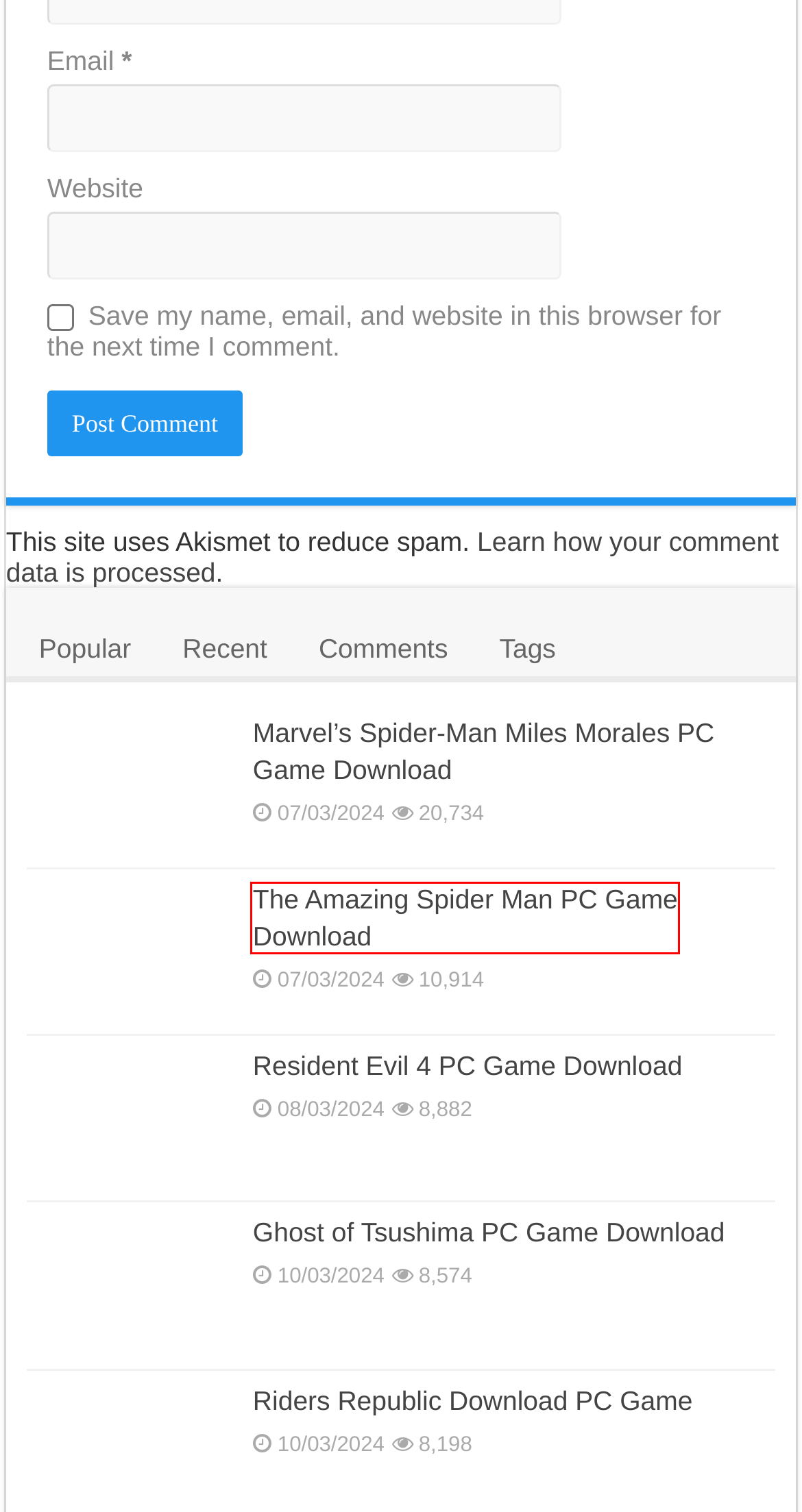You are given a screenshot of a webpage with a red rectangle bounding box. Choose the best webpage description that matches the new webpage after clicking the element in the bounding box. Here are the candidates:
A. DiRT 4 PC Game Download
B. Resident Evil 4 PC Game Download
C. Sleeping Dogs PC Game Download Free
D. Marvel's Spider-Man Miles Morales PC Game Download
E. The Town of Light PC Game Download Free
F. Football Manager 2021 PC Game Download
G. The Amazing Spider-Man 2 PC Game Download
H. The Amazing Spider Man PC Game Download

H